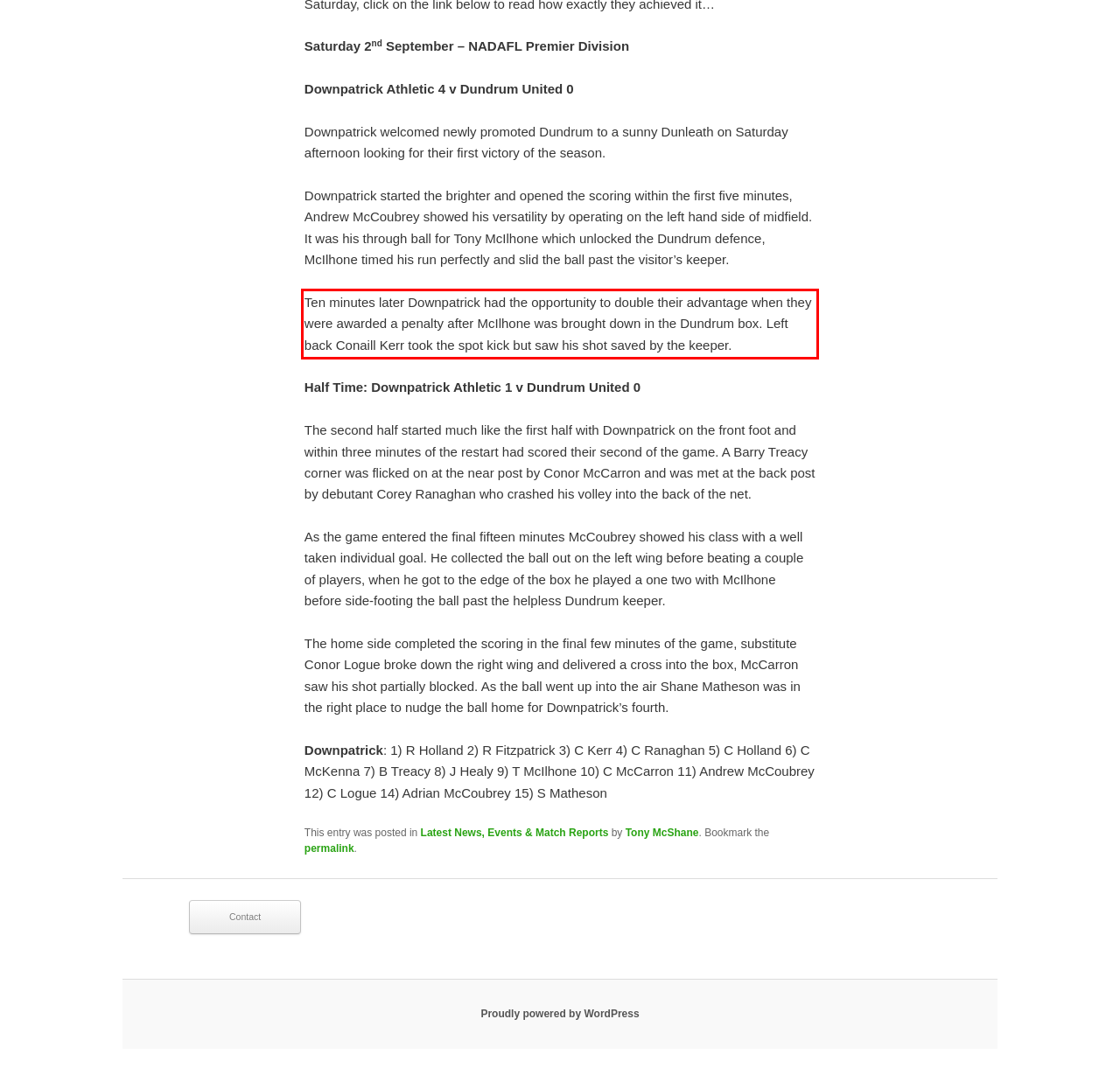Examine the screenshot of the webpage, locate the red bounding box, and generate the text contained within it.

Ten minutes later Downpatrick had the opportunity to double their advantage when they were awarded a penalty after McIlhone was brought down in the Dundrum box. Left back Conaill Kerr took the spot kick but saw his shot saved by the keeper.